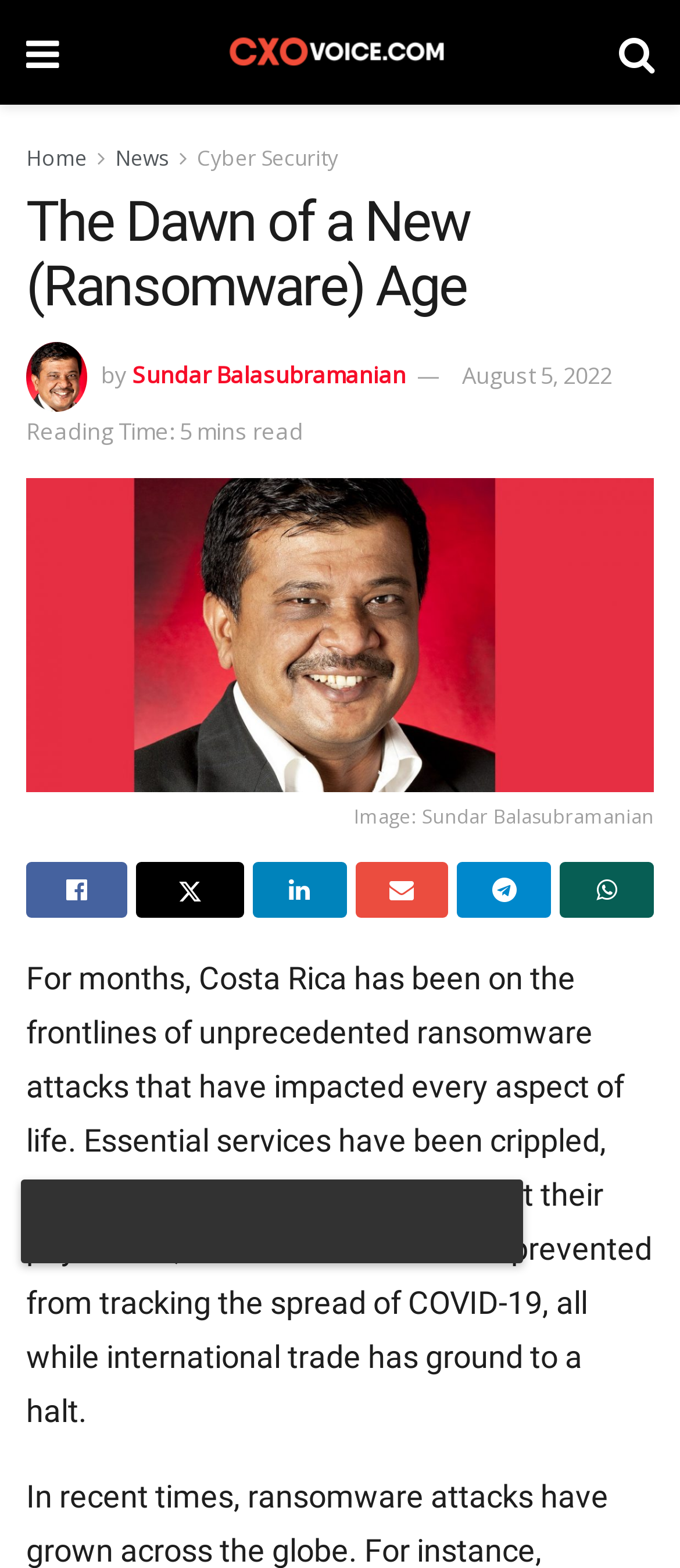Find the bounding box coordinates for the UI element whose description is: "Cyber Security". The coordinates should be four float numbers between 0 and 1, in the format [left, top, right, bottom].

[0.29, 0.091, 0.497, 0.11]